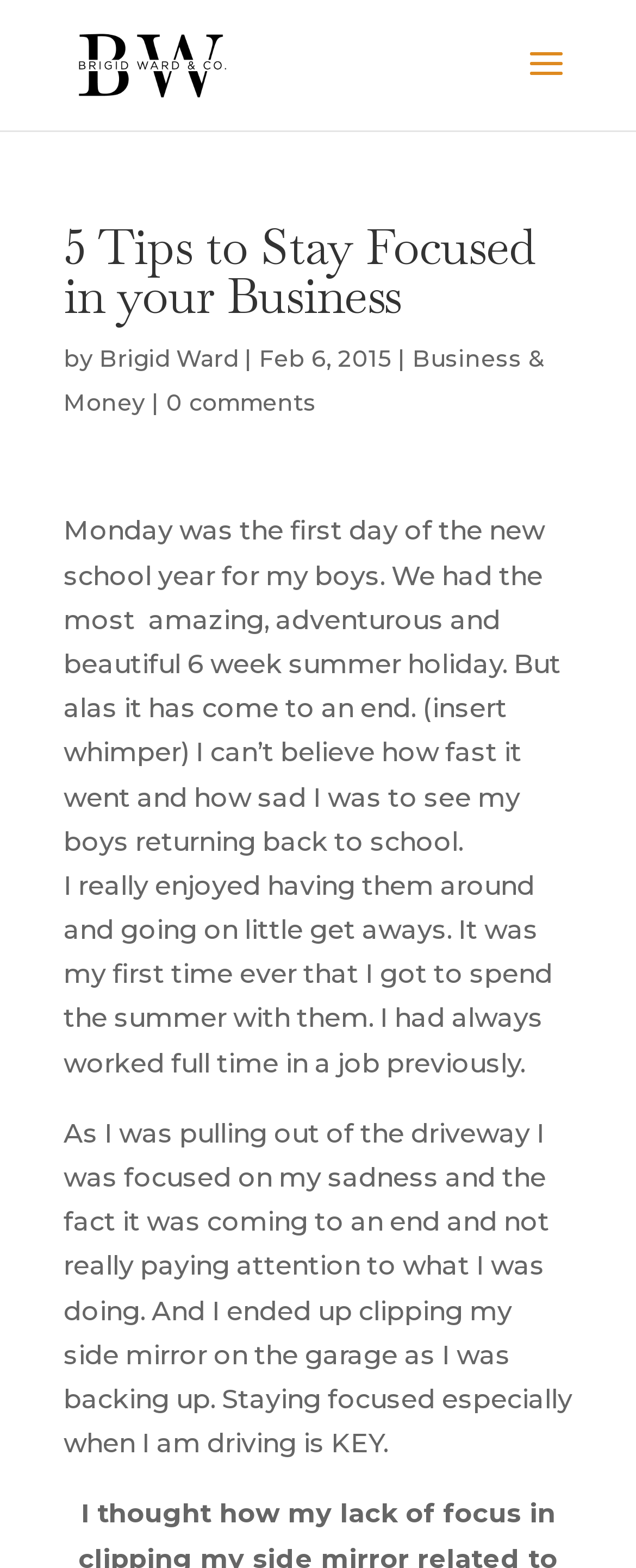What was the author's first time experience?
Provide a detailed and well-explained answer to the question.

The author mentioned that it was her first time ever that she got to spend the summer with her boys, as she had always worked full-time in a job previously.